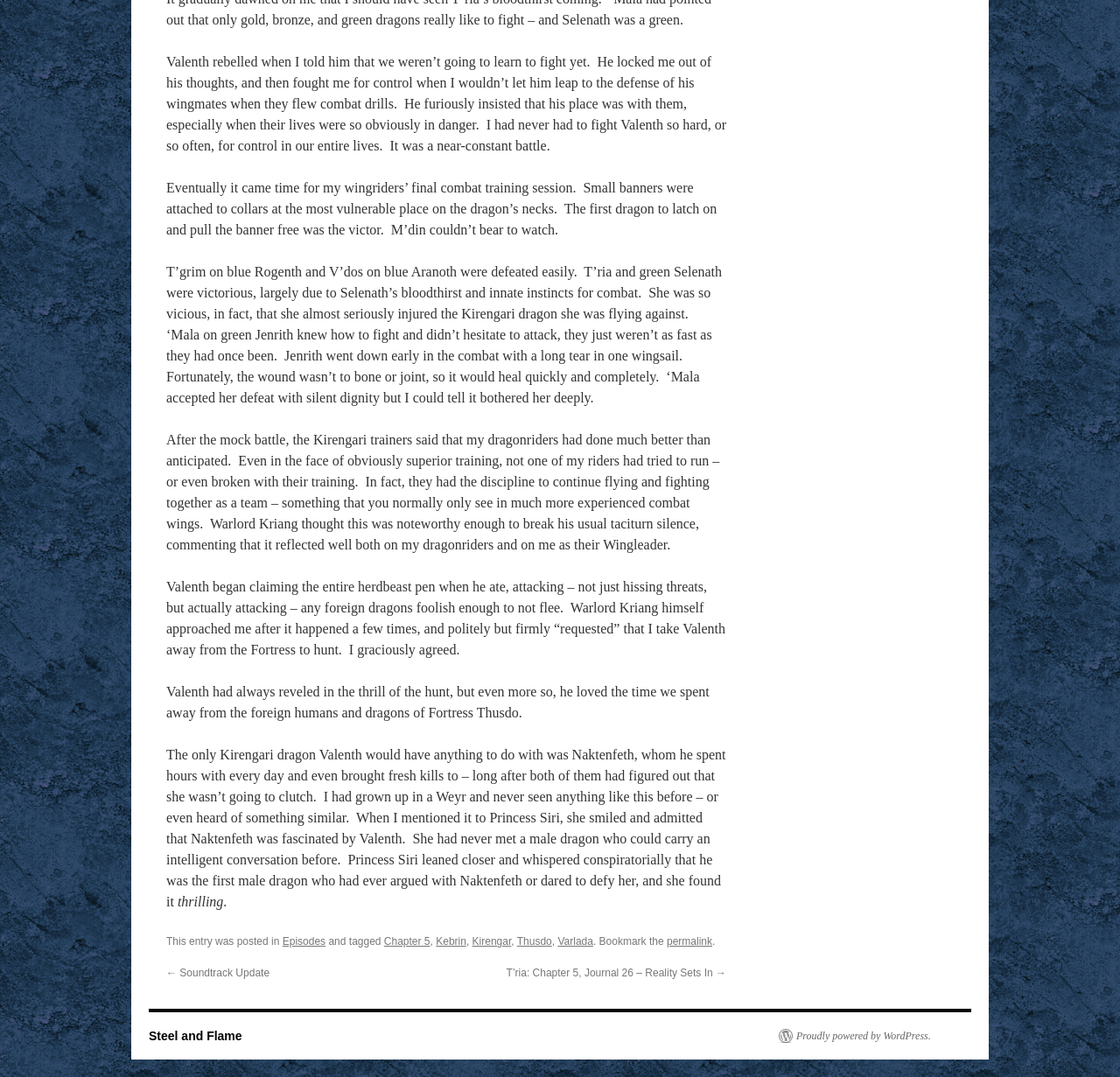Provide a brief response using a word or short phrase to this question:
What is the outcome of the mock battle?

T'ria and green Selenath are victorious